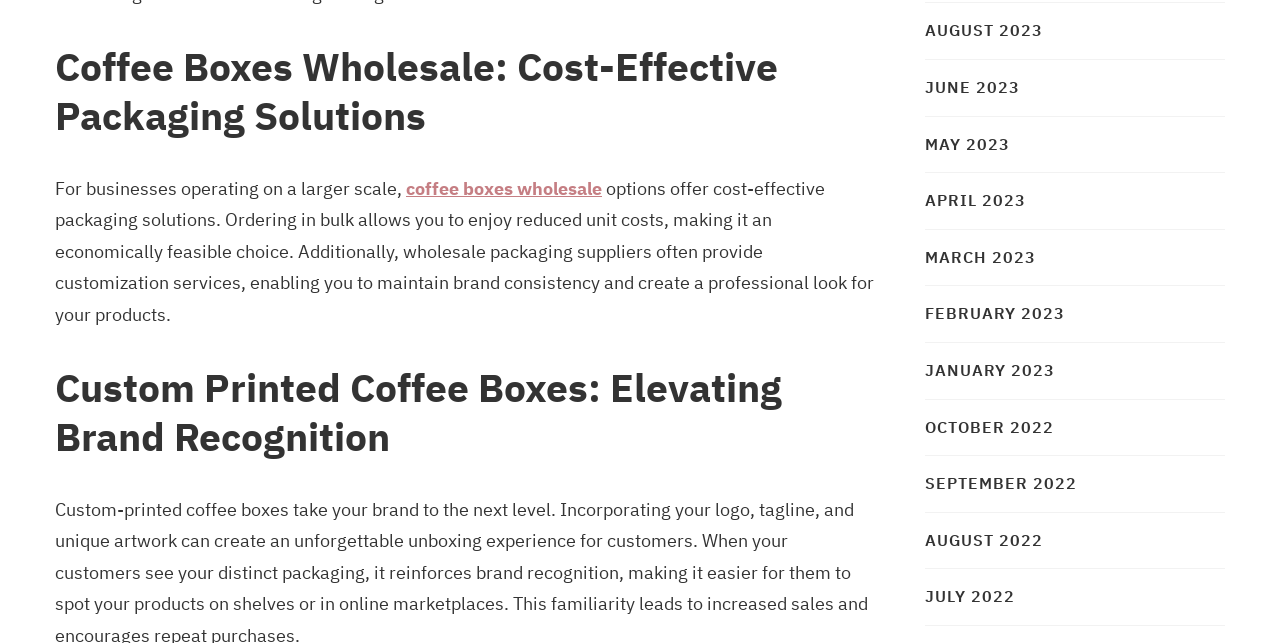Pinpoint the bounding box coordinates of the clickable area needed to execute the instruction: "explore the article for MARCH 2023". The coordinates should be specified as four float numbers between 0 and 1, i.e., [left, top, right, bottom].

[0.723, 0.381, 0.809, 0.421]